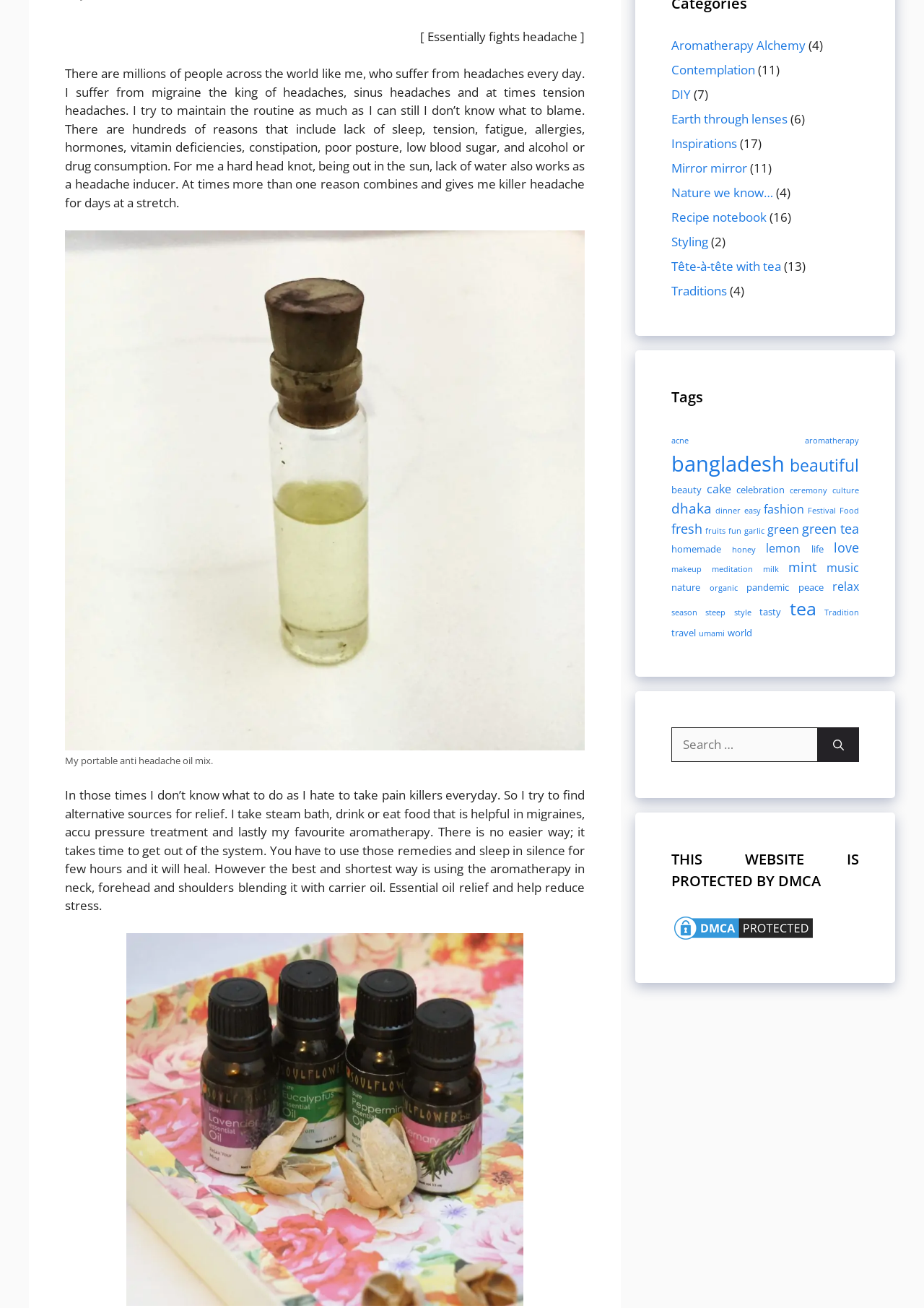Provide the bounding box for the UI element matching this description: "Login".

None